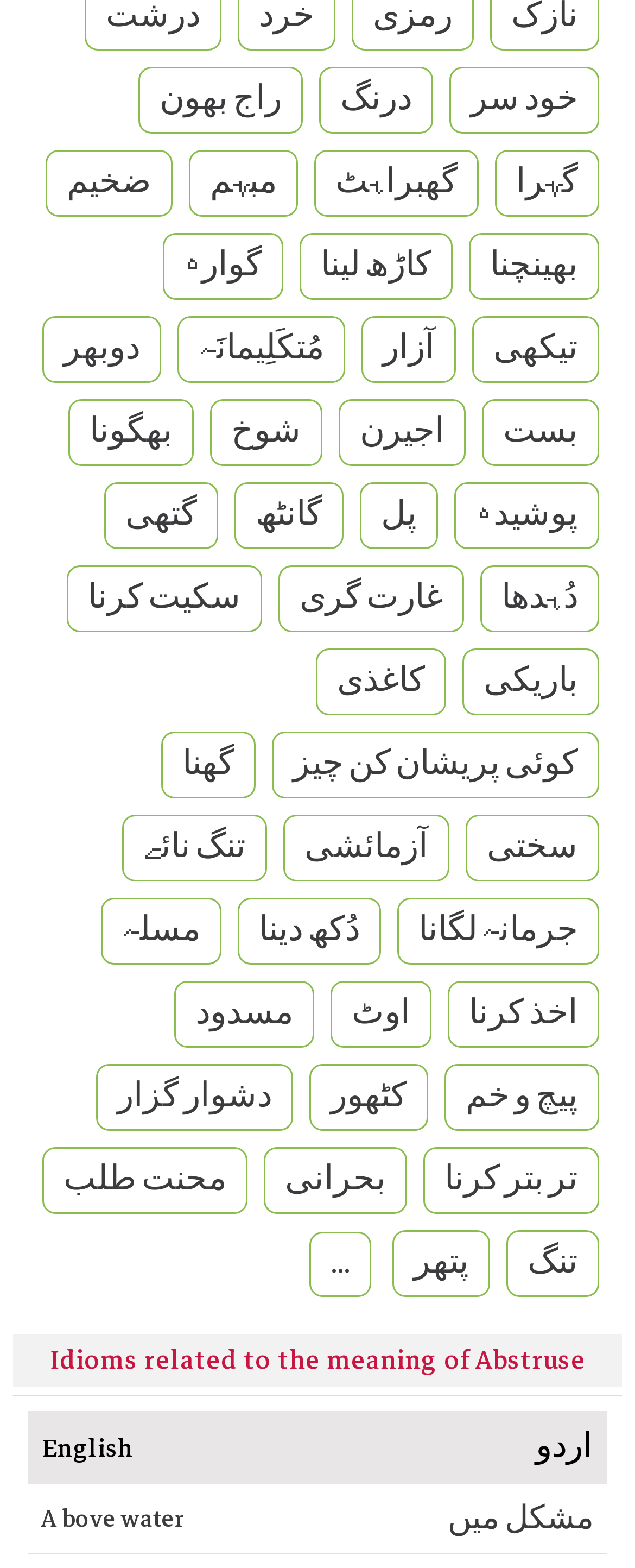Provide your answer in a single word or phrase: 
What is the meaning of 'خود سر' in English?

Above water